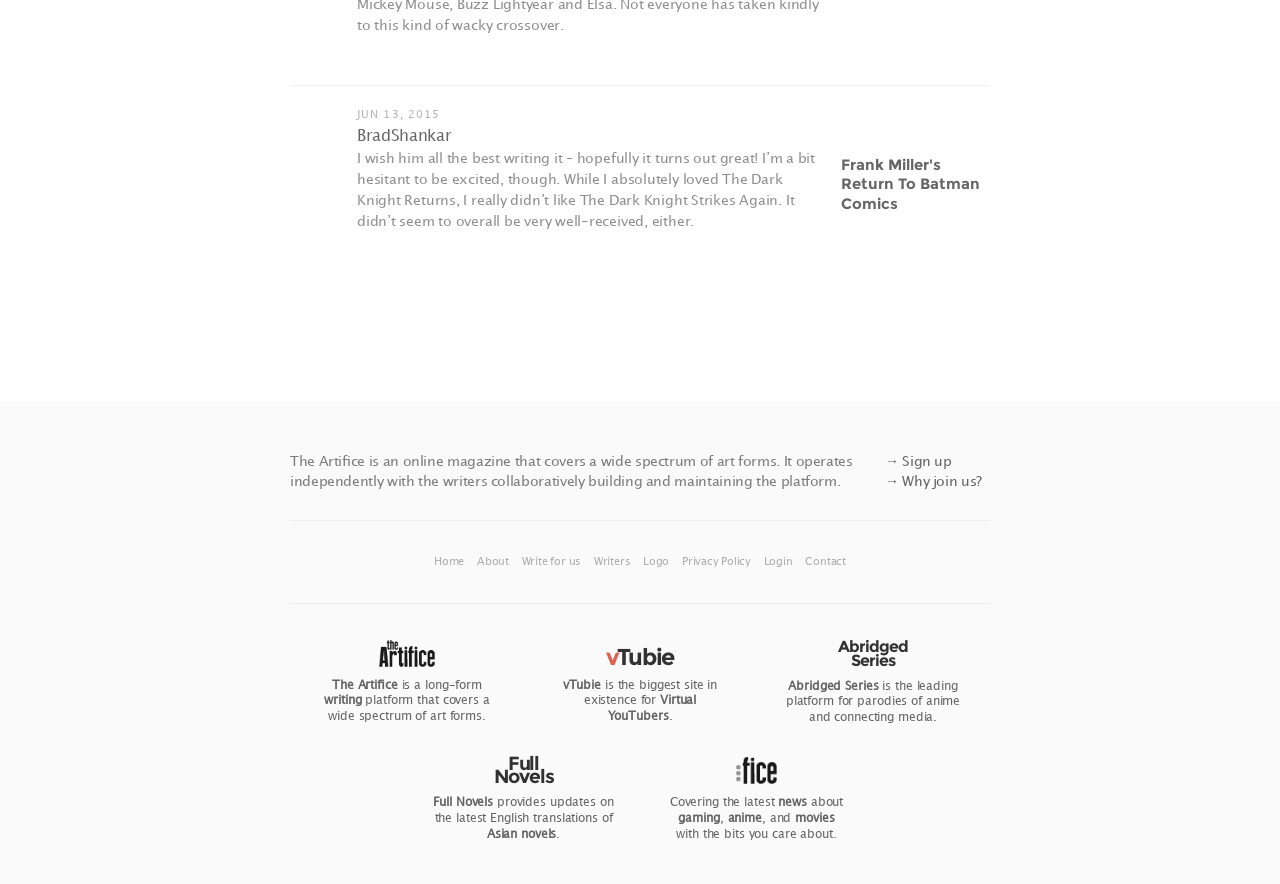Locate the bounding box coordinates of the area where you should click to accomplish the instruction: "View the news of the UK Ag Equine Programs".

None